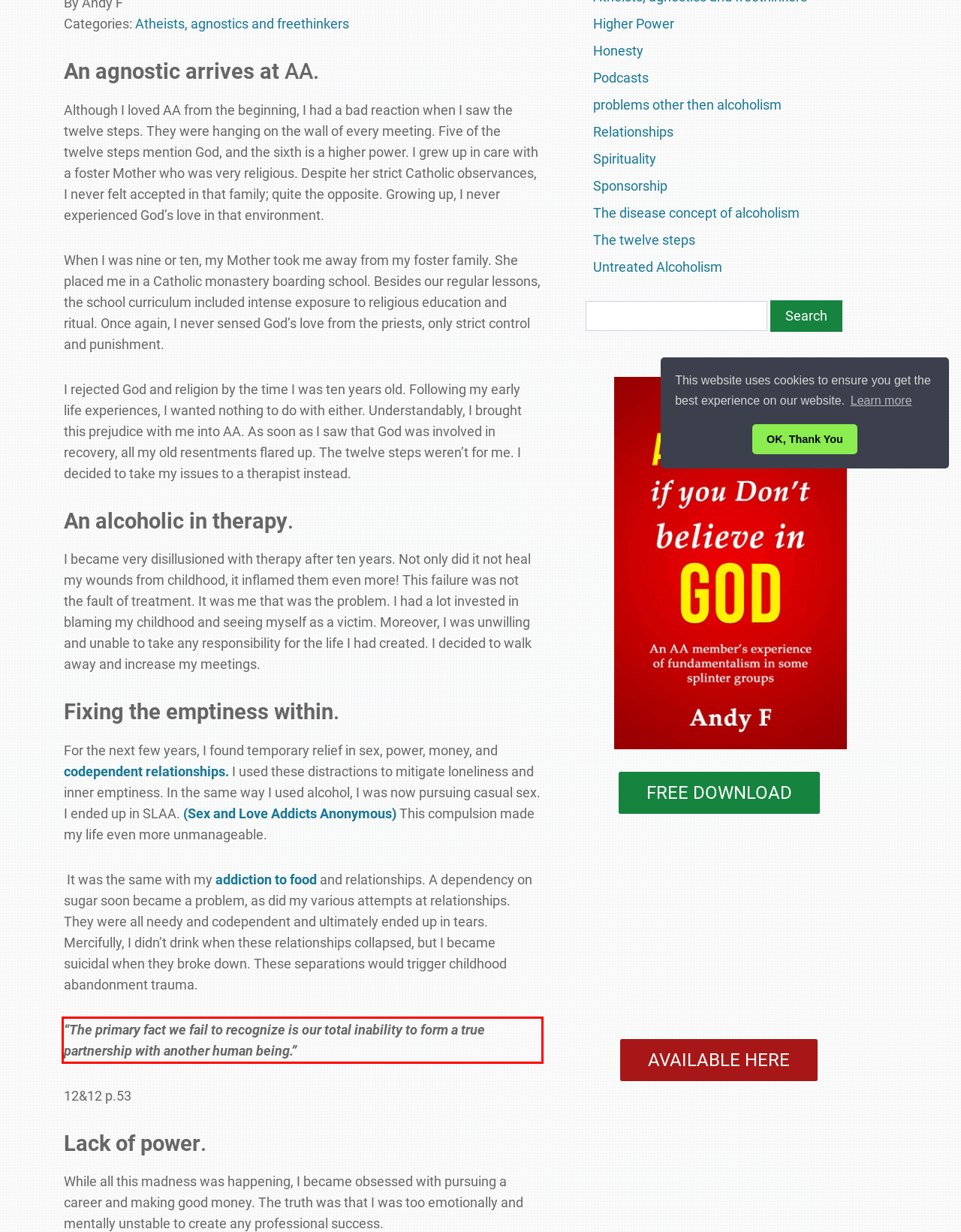From the screenshot of the webpage, locate the red bounding box and extract the text contained within that area.

“The primary fact we fail to recognize is our total inability to form a true partnership with another human being.”